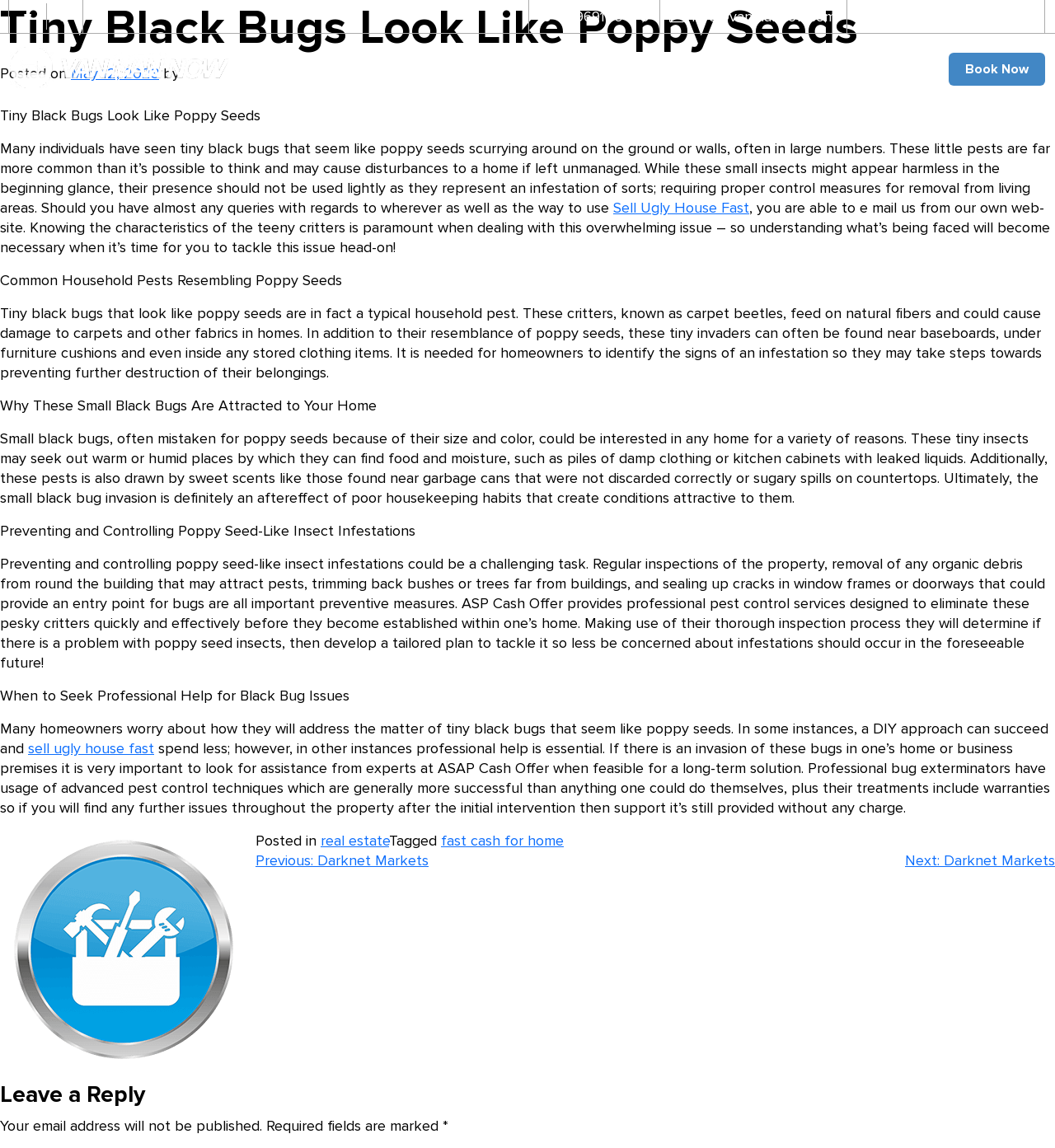Find the bounding box coordinates of the element you need to click on to perform this action: 'Click the 'WhatsApp us' button'. The coordinates should be represented by four float values between 0 and 1, in the format [left, top, right, bottom].

[0.927, 0.844, 0.987, 0.856]